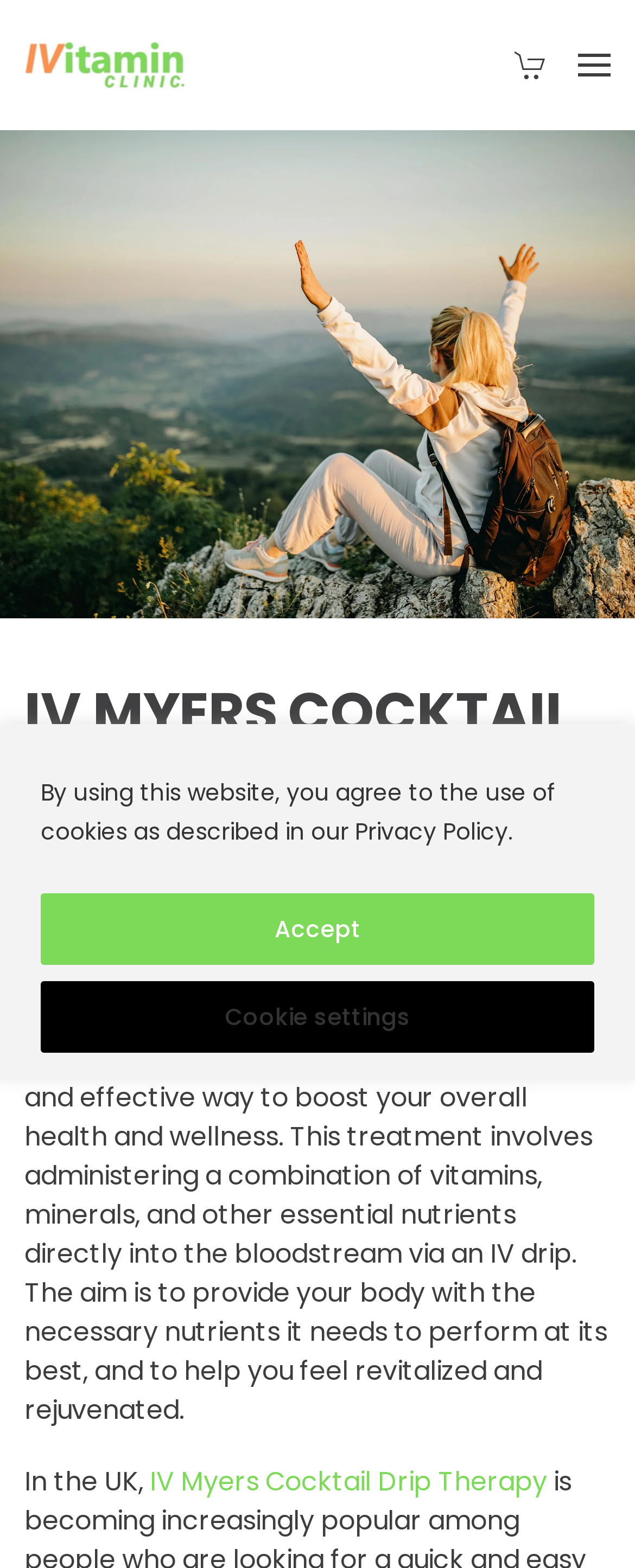What is the purpose of IV Myers Cocktail Drip Therapy?
Carefully analyze the image and provide a detailed answer to the question.

Based on the webpage content, IV Myers Cocktail Drip Therapy is a treatment that involves administering a combination of vitamins, minerals, and other essential nutrients directly into the bloodstream via an IV drip. The aim is to provide the body with the necessary nutrients it needs to perform at its best, and to help individuals feel revitalized and rejuvenated.